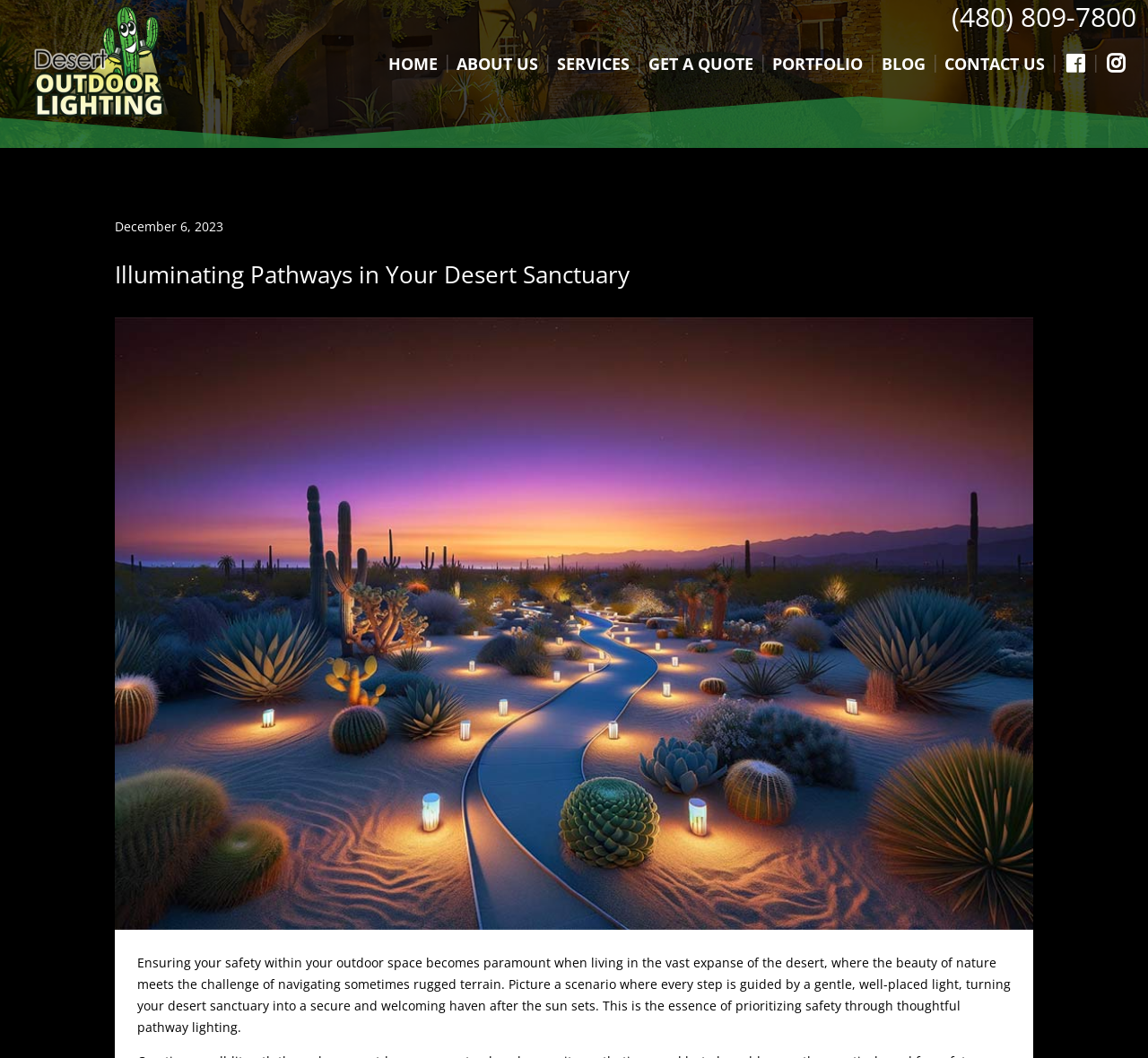What is the phone number on the top?
Please provide an in-depth and detailed response to the question.

I found the phone number by looking at the top section of the webpage, where I saw a heading element with the text '(480) 809-7800'.